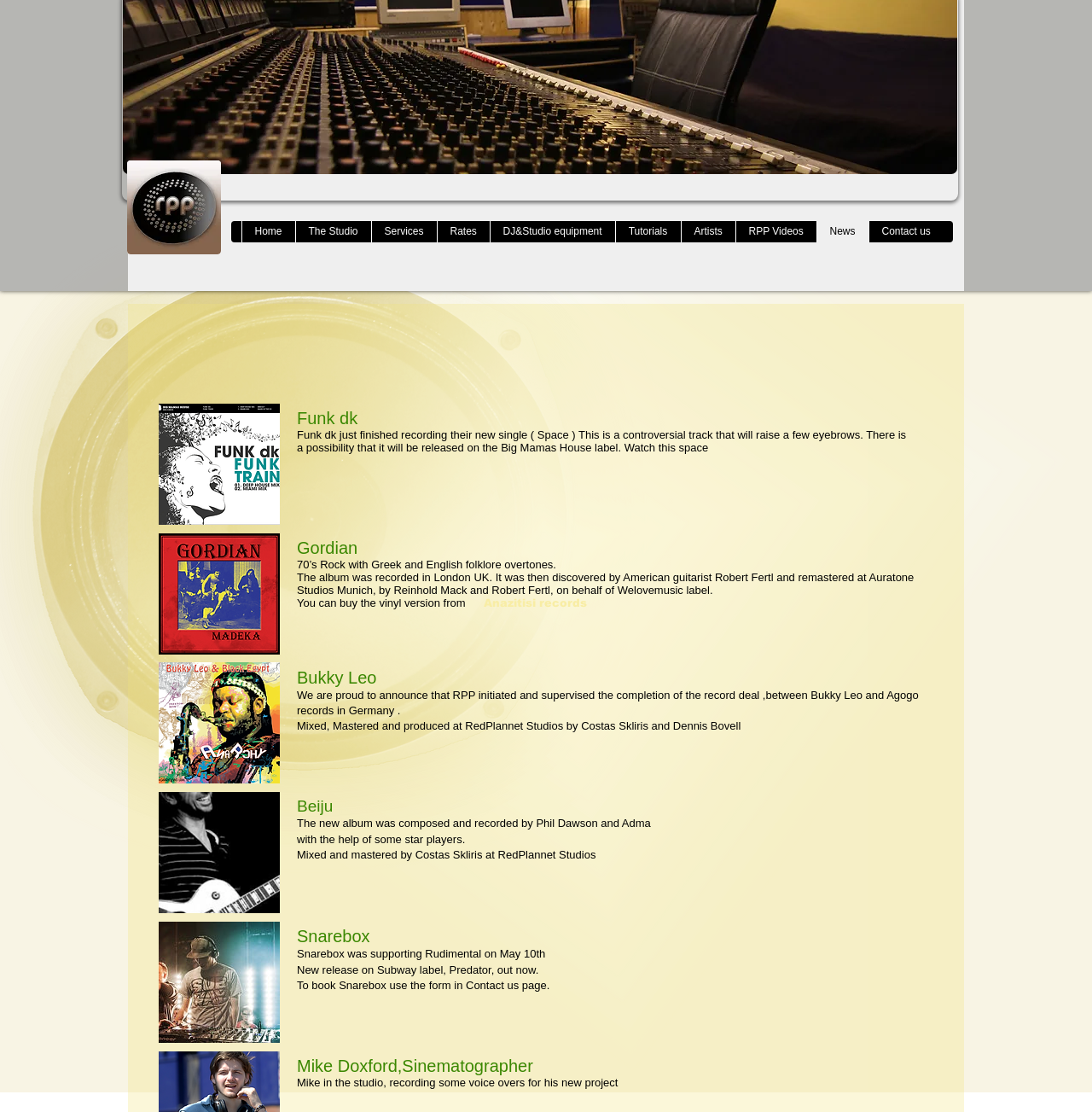Please mark the bounding box coordinates of the area that should be clicked to carry out the instruction: "Click on Home".

[0.221, 0.199, 0.27, 0.218]